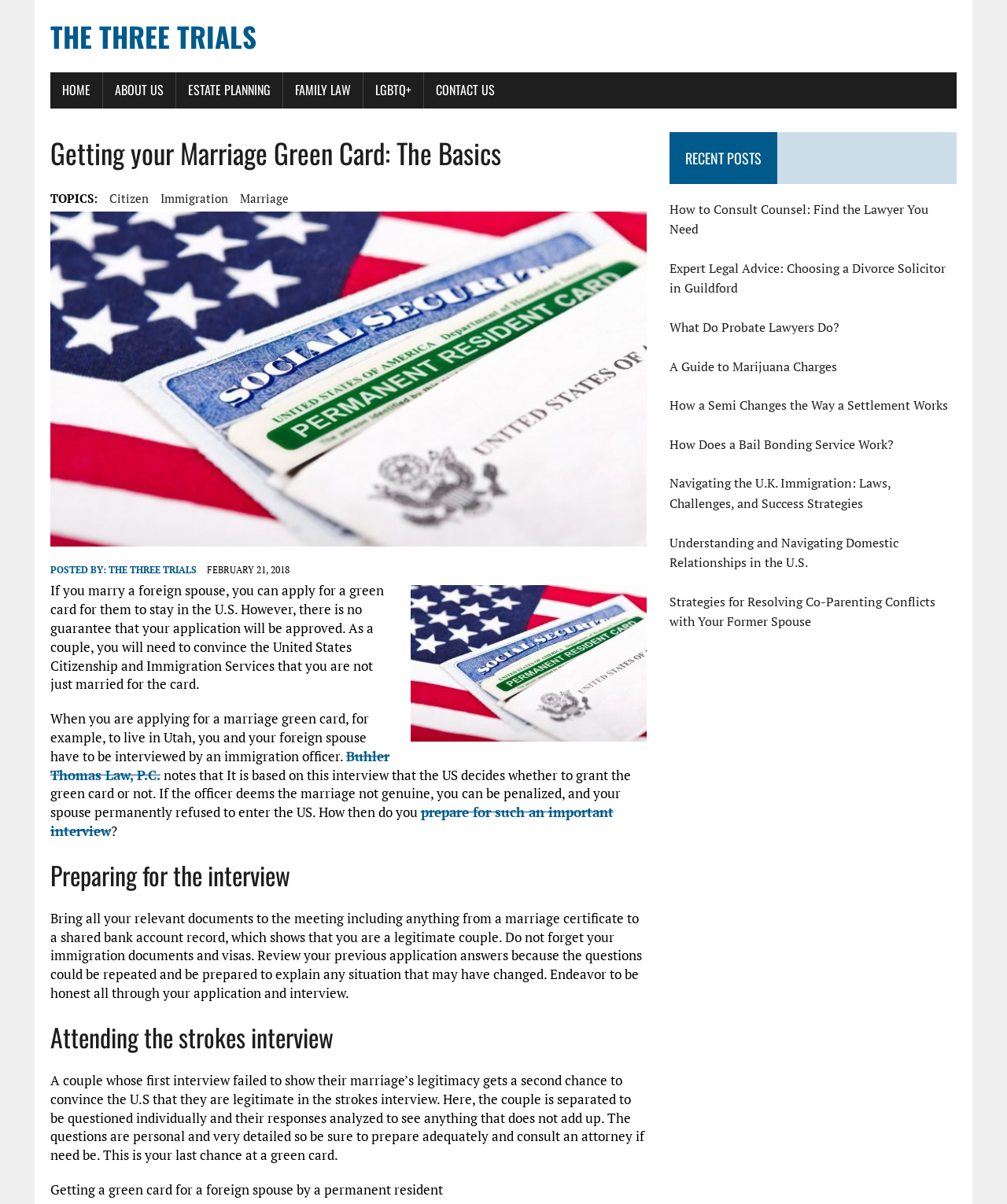Answer this question in one word or a short phrase: What is the purpose of the strokes interview?

To convince the U.S. of marriage legitimacy